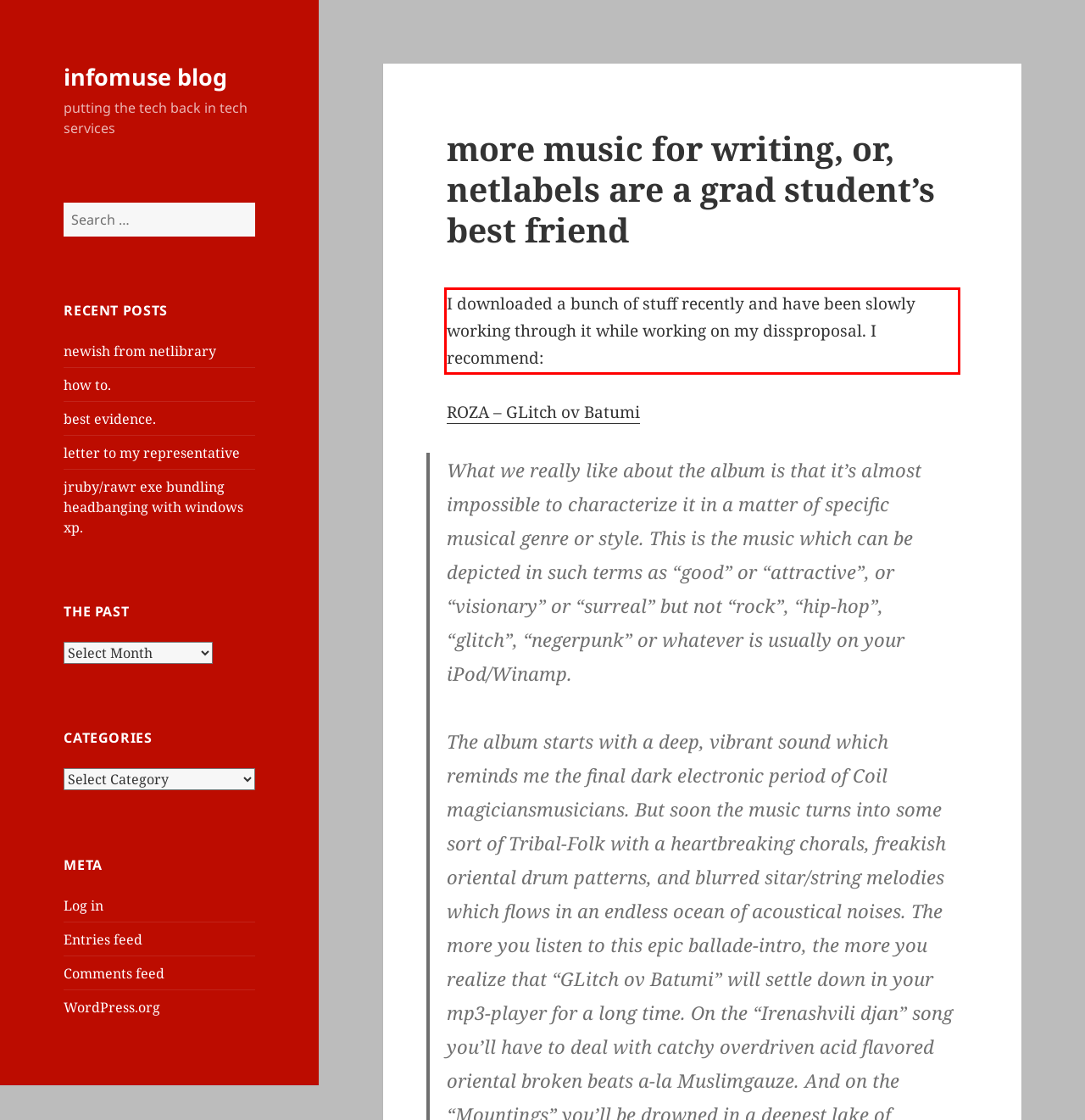You have a screenshot of a webpage with a red bounding box. Identify and extract the text content located inside the red bounding box.

I downloaded a bunch of stuff recently and have been slowly working through it while working on my dissproposal. I recommend: